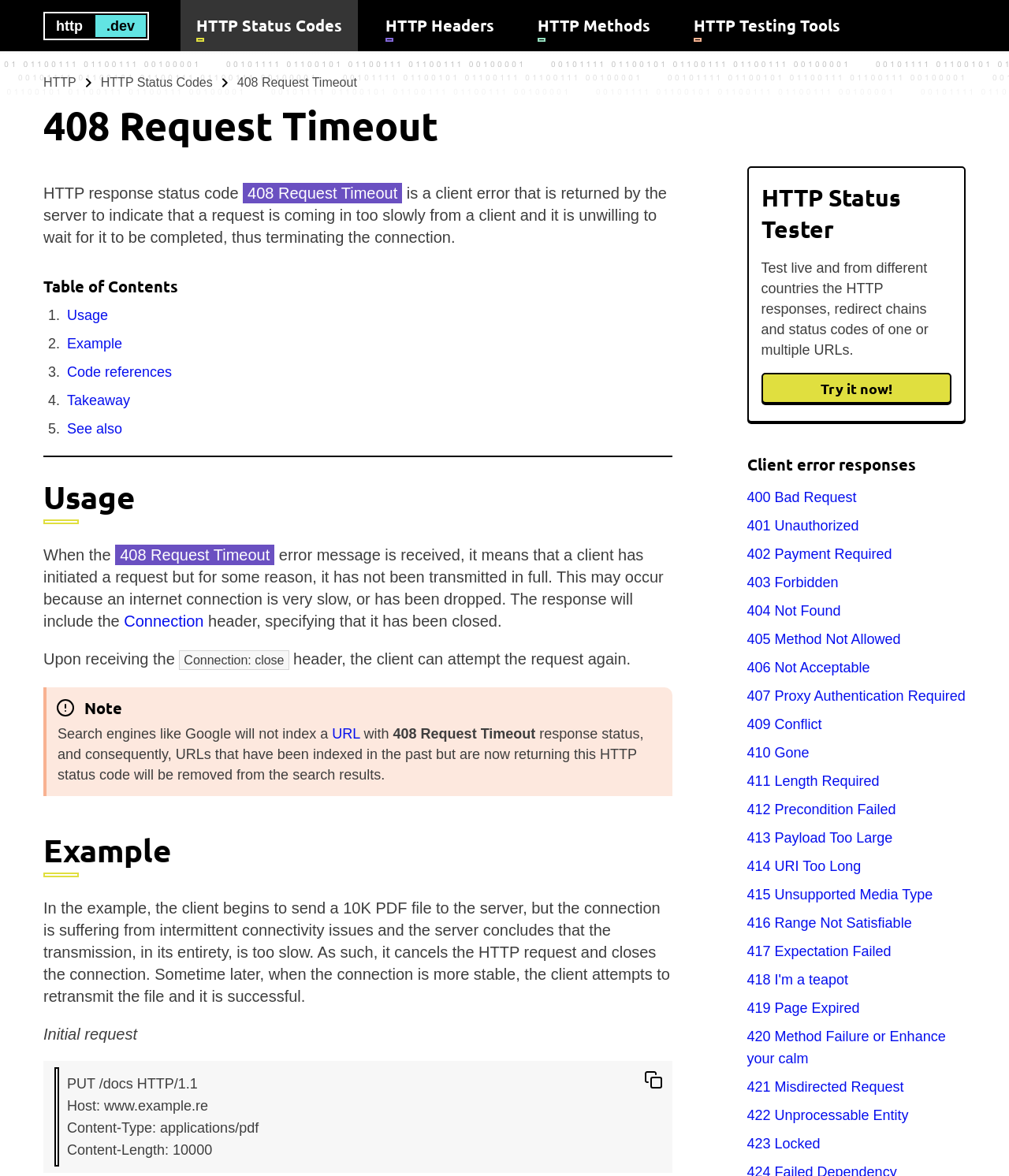Locate the bounding box coordinates of the element that should be clicked to fulfill the instruction: "Click on the '401 Unauthorized' link".

[0.74, 0.44, 0.851, 0.455]